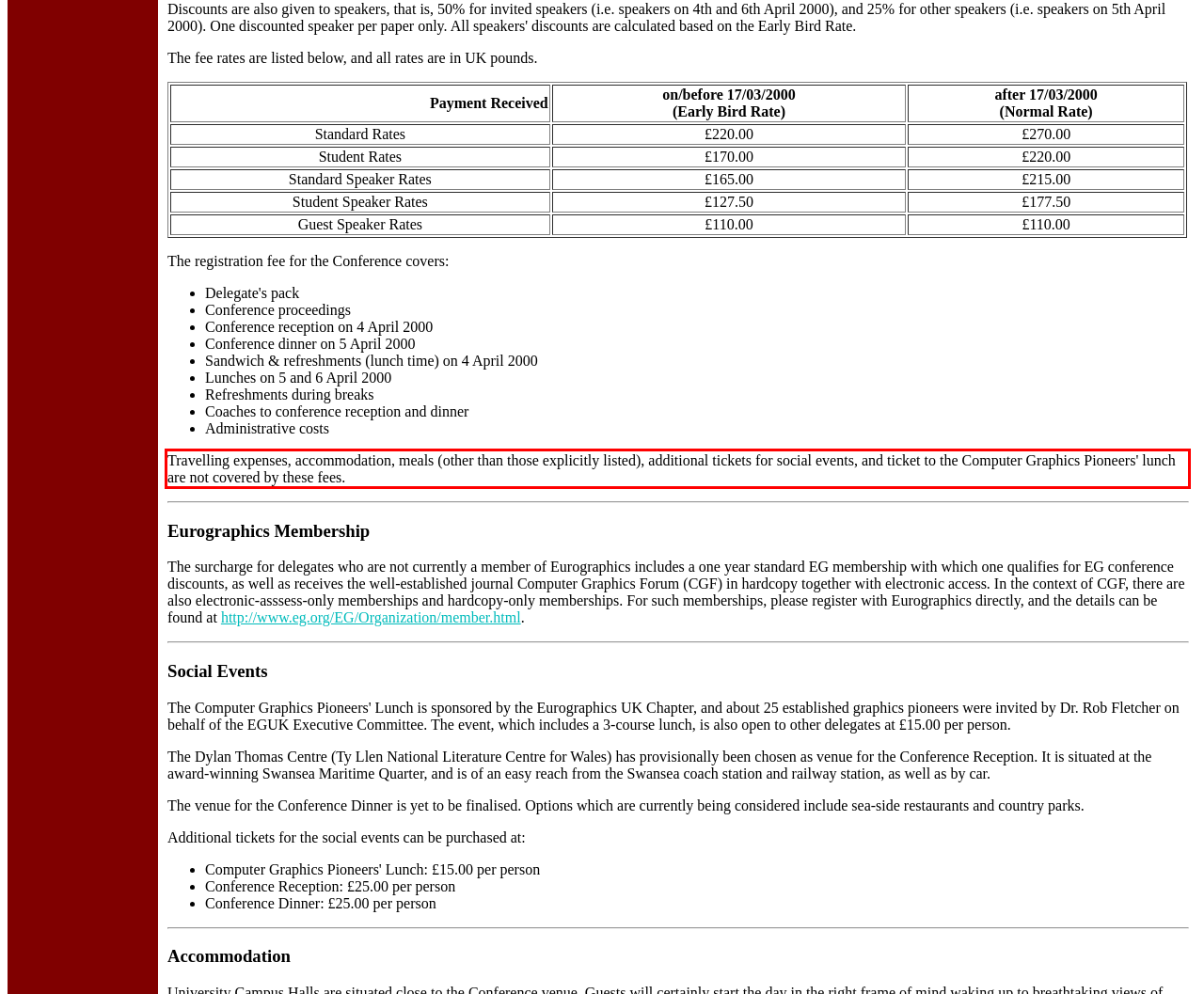Identify the text inside the red bounding box on the provided webpage screenshot by performing OCR.

Travelling expenses, accommodation, meals (other than those explicitly listed), additional tickets for social events, and ticket to the Computer Graphics Pioneers' lunch are not covered by these fees.